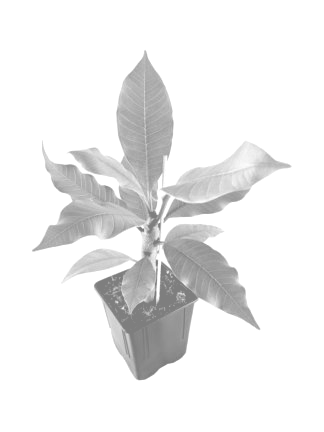Why is the Frangipani a popular choice?
Based on the image, answer the question with as much detail as possible.

The Frangipani is a popular choice for both indoor and outdoor landscaping due to its lush, tropical appearance, which is achieved by its arrangement of elongated, vibrant green leaves that spread outwards from a central stem.